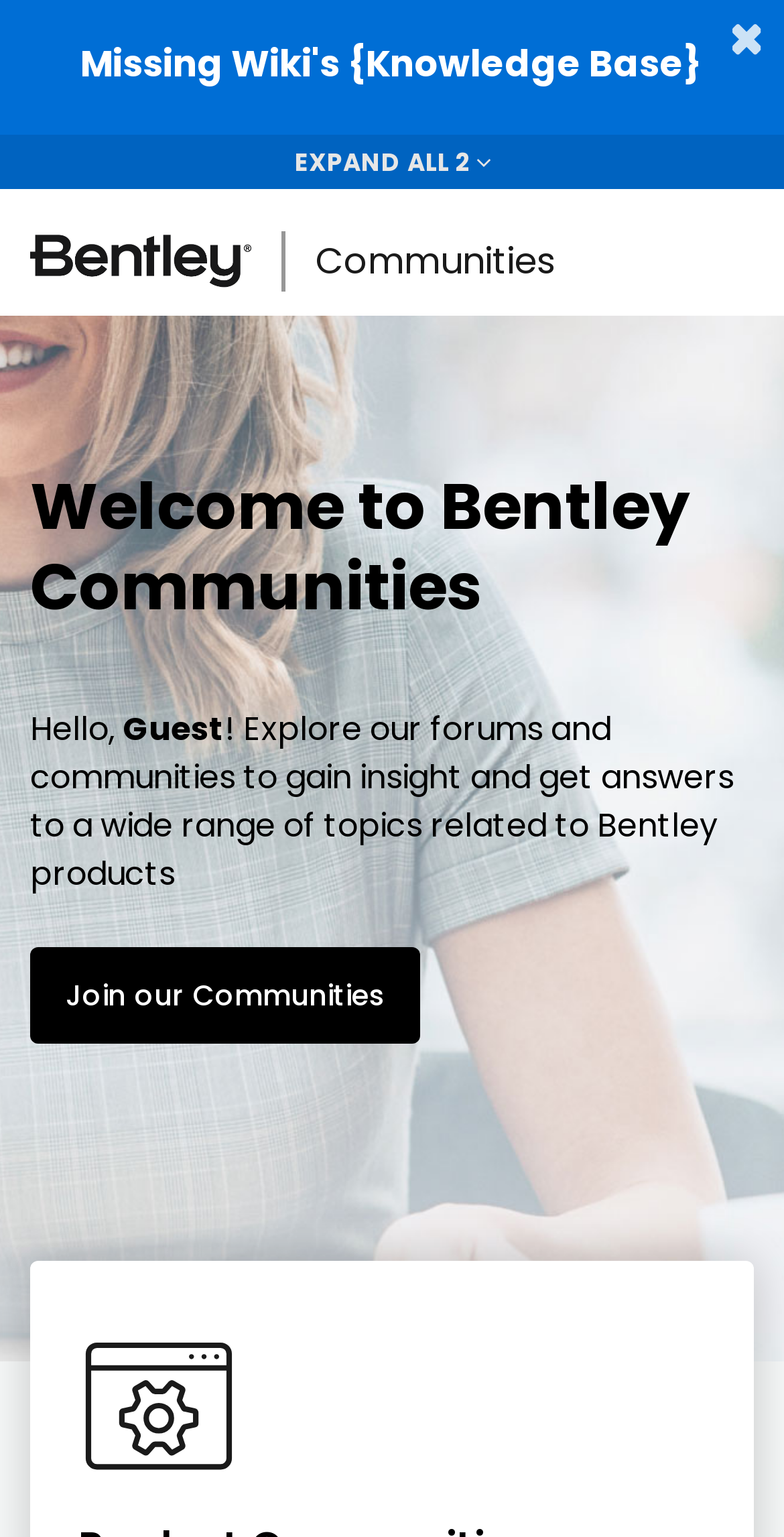Give a one-word or short phrase answer to this question: 
What is the name of the image on the homepage?

Communities